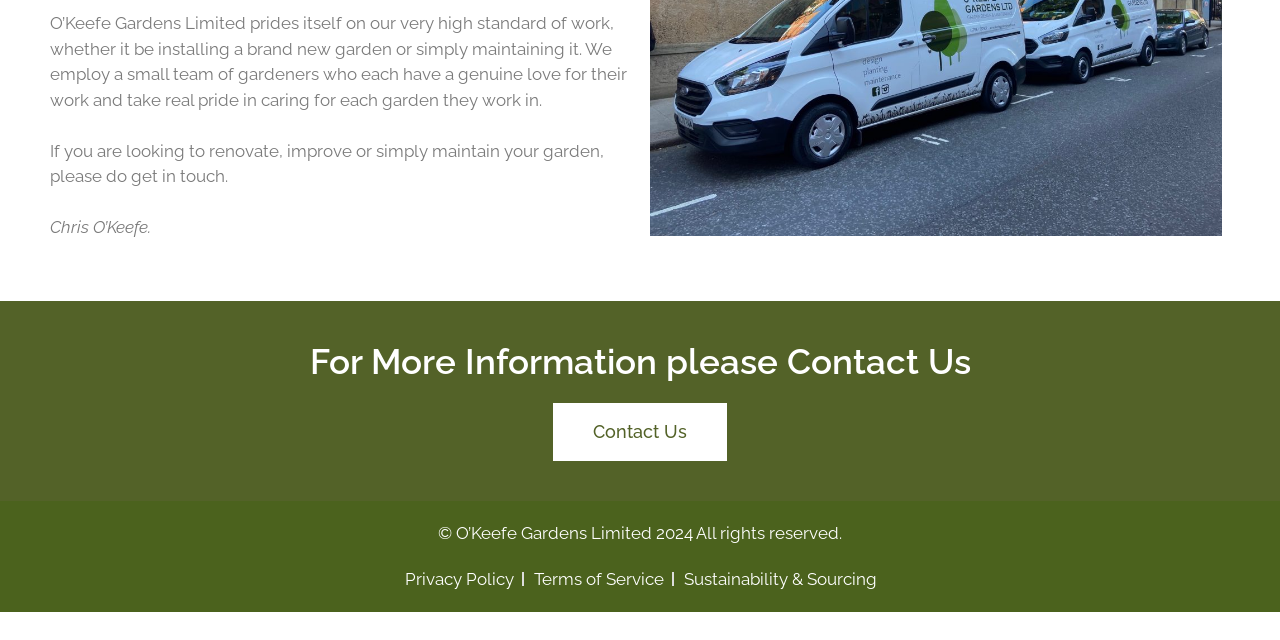Using the provided element description "Privacy Policy", determine the bounding box coordinates of the UI element.

[0.315, 0.885, 0.402, 0.925]